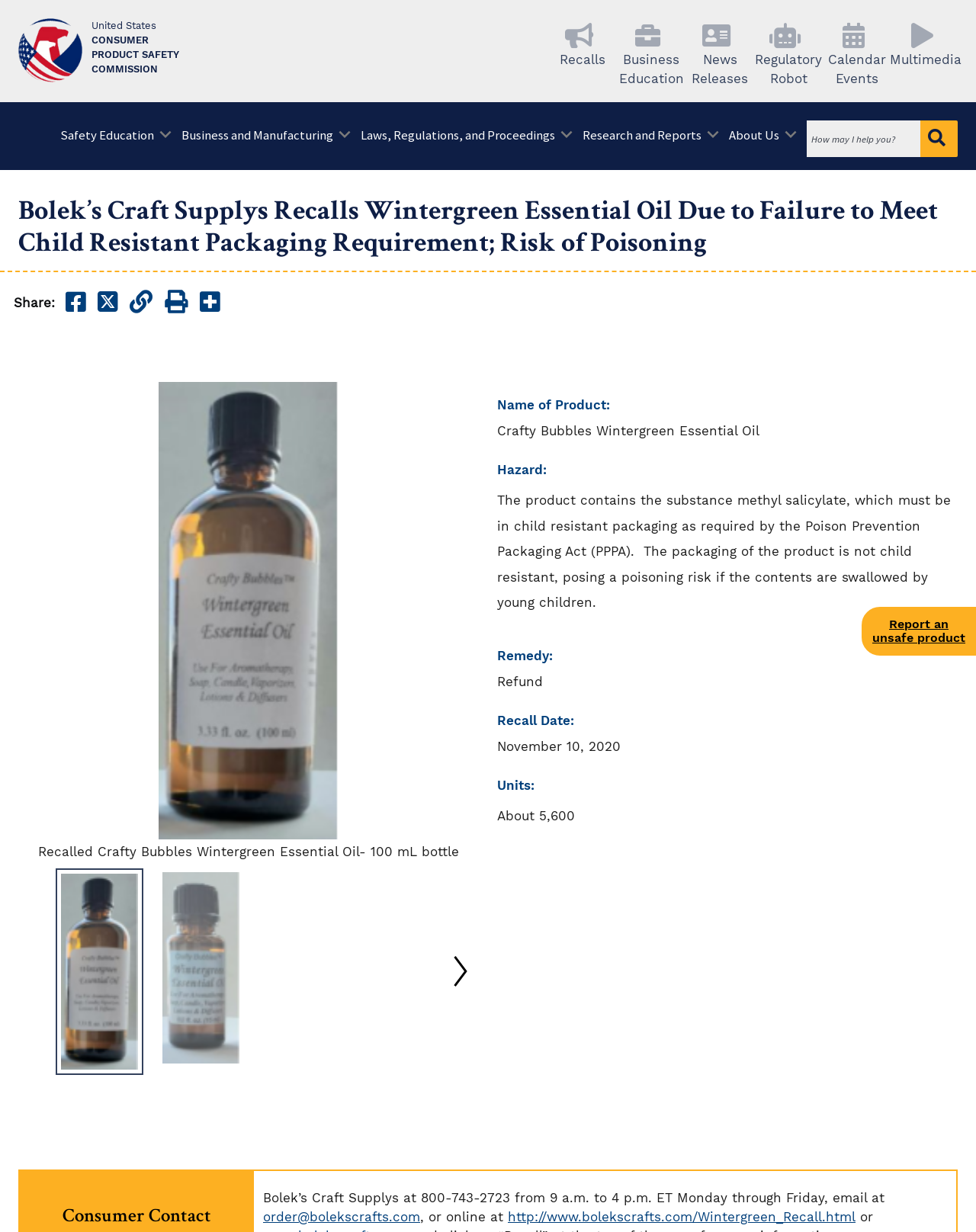What is the hazard associated with the product?
Please give a detailed and elaborate explanation in response to the question.

The answer can be found in the section 'Hazard:' which is located in the middle of the webpage. The text explains that the product contains the substance methyl salicylate, which must be in child resistant packaging as required by the Poison Prevention Packaging Act (PPPA), and the packaging of the product is not child resistant, posing a poisoning risk if the contents are swallowed by young children.